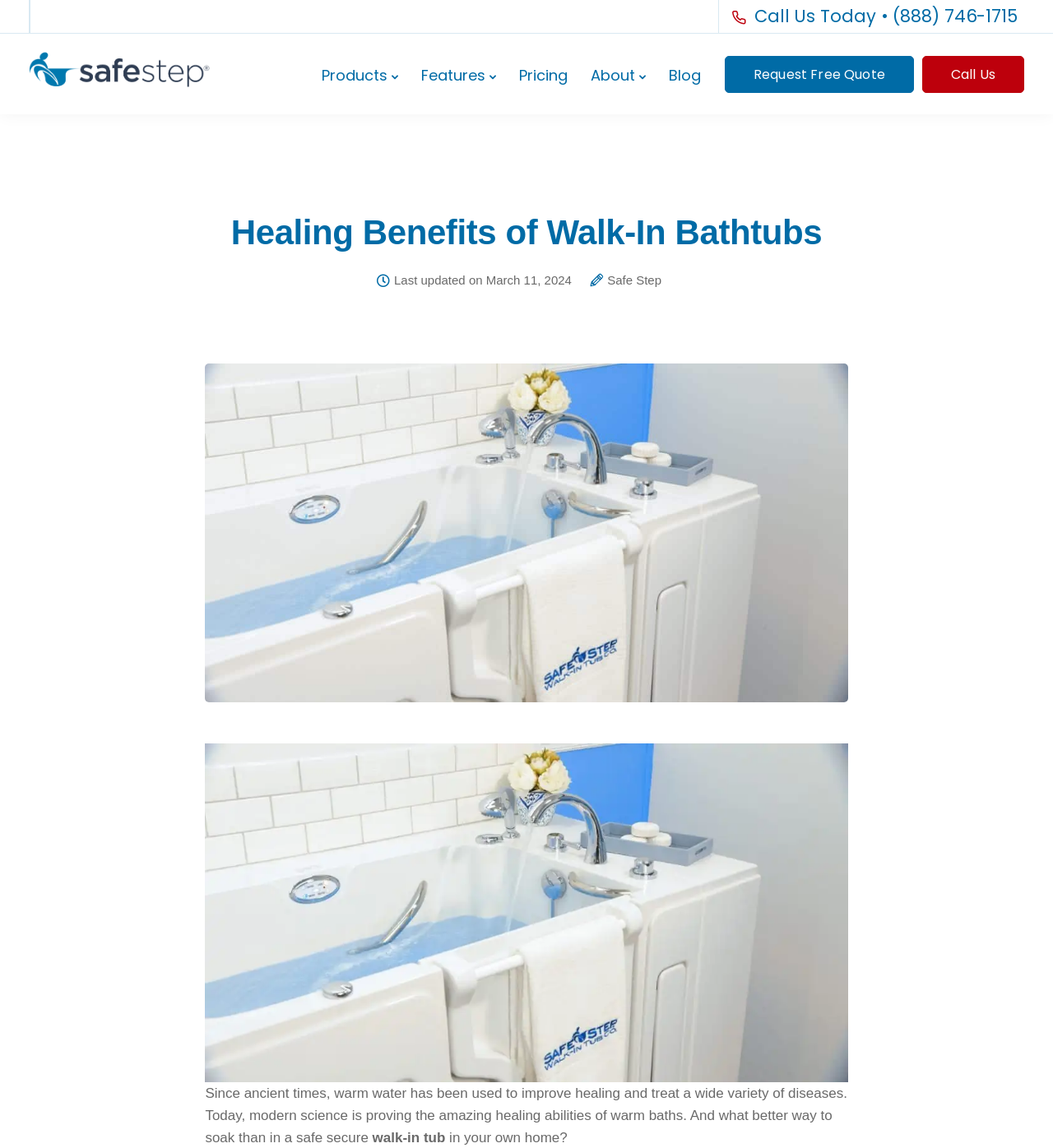Provide a one-word or one-phrase answer to the question:
What is the purpose of the form on this webpage?

Get a free quote